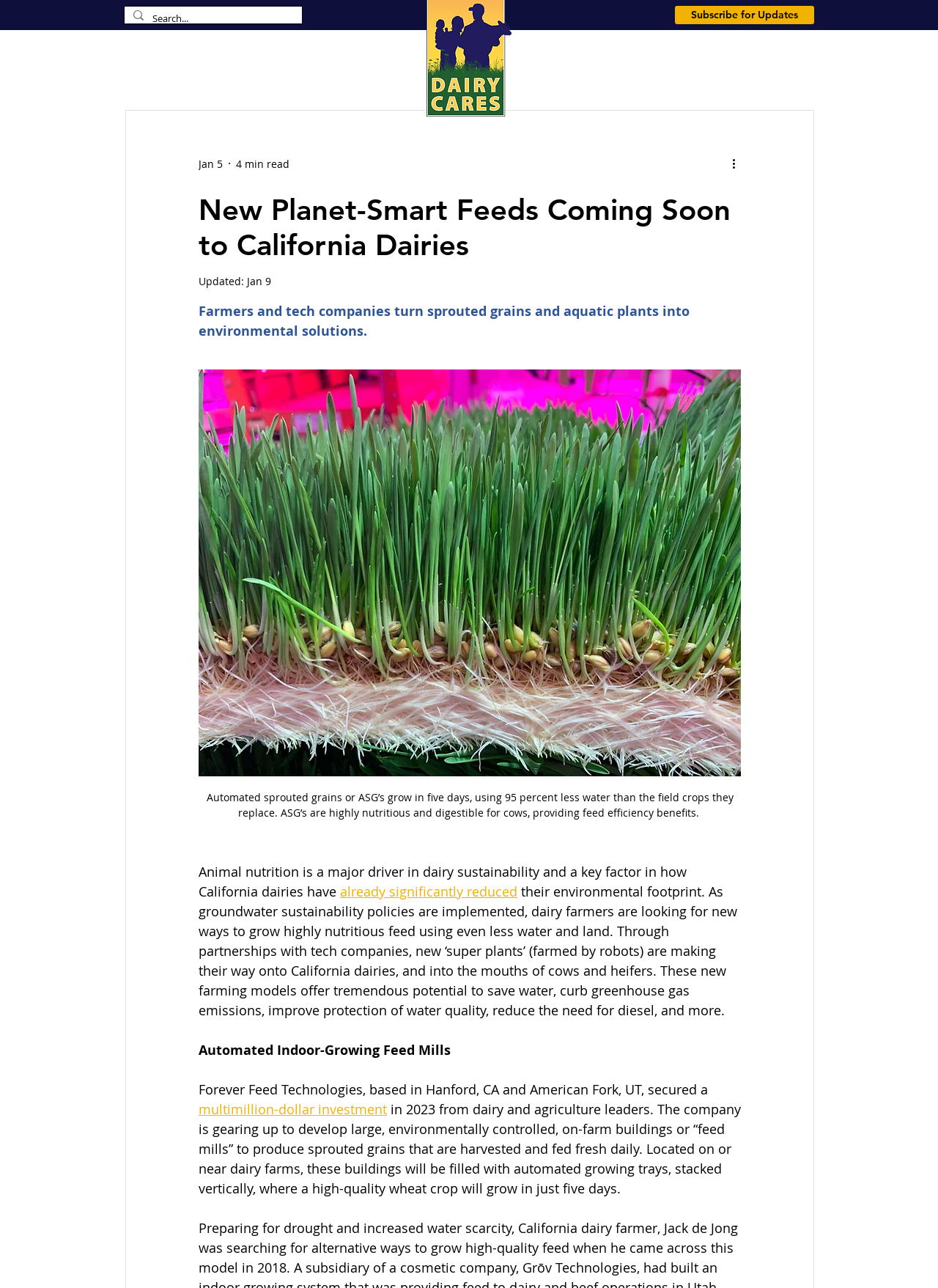What is the benefit of using Automated Sprouted Grains?
Based on the visual information, provide a detailed and comprehensive answer.

According to the webpage, Automated Sprouted Grains (ASG) grow in five days and use 95% less water than traditional field crops, making them a more sustainable option.